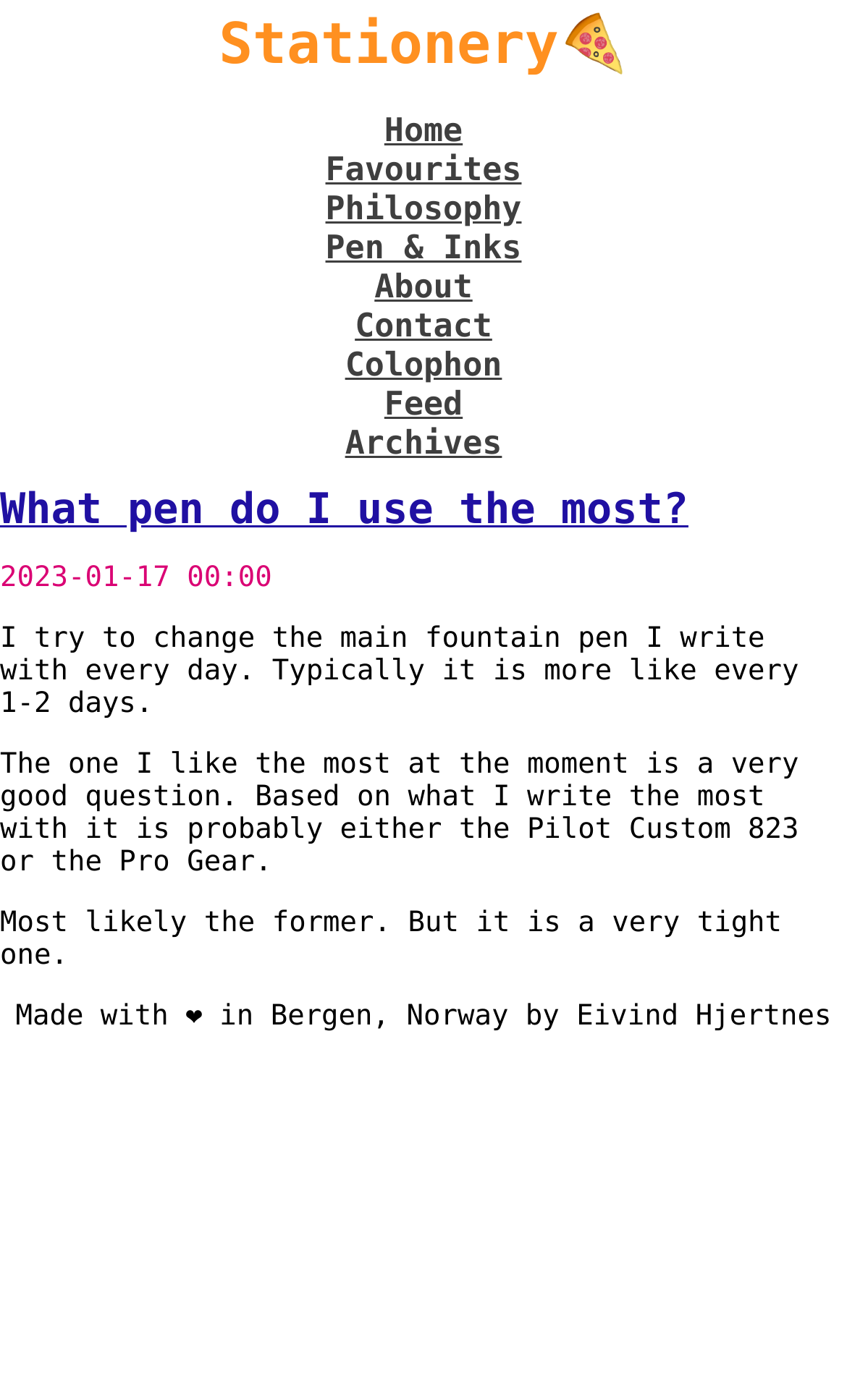Please reply to the following question with a single word or a short phrase:
What is the author's favorite pen?

Pilot Custom 823 or Pro Gear